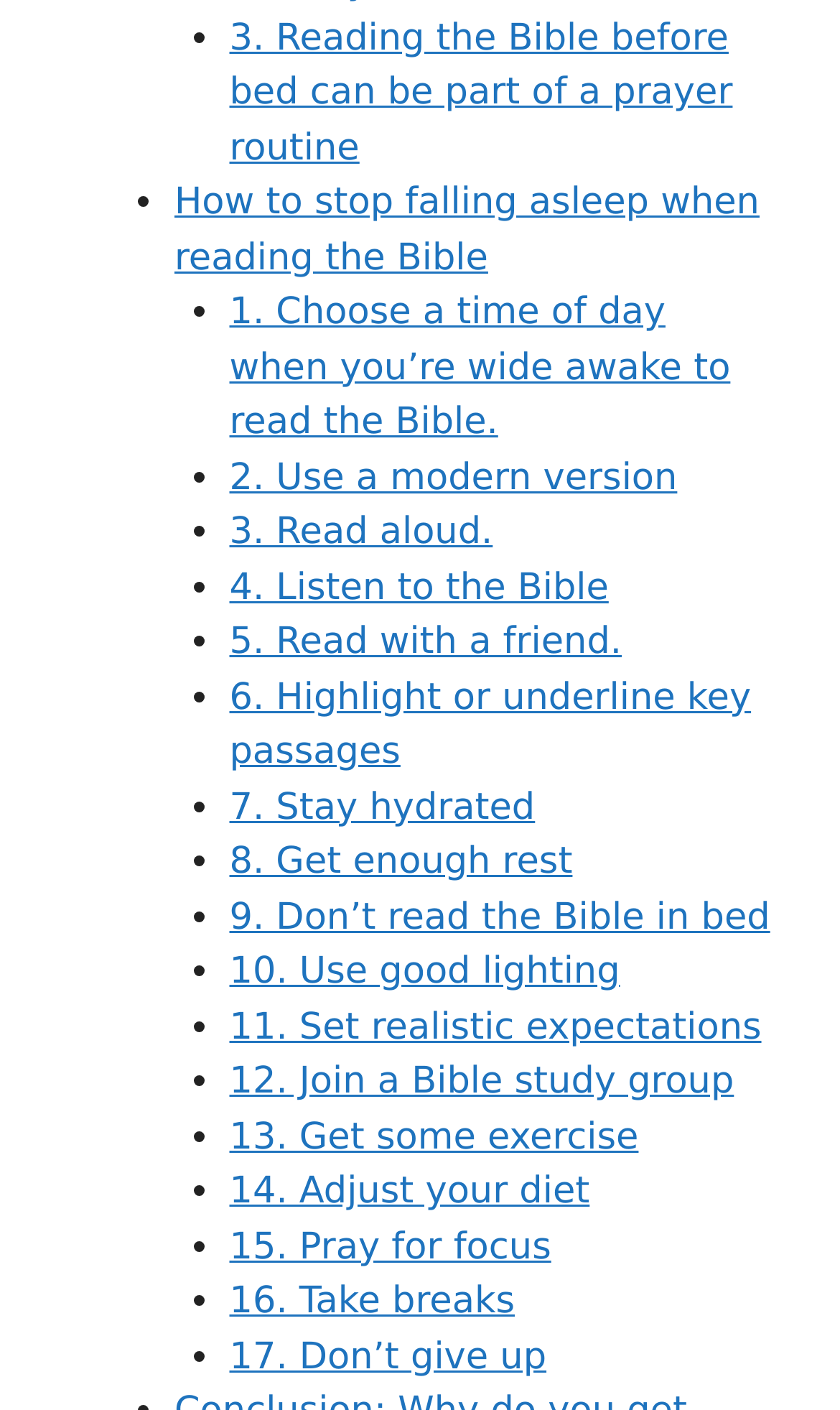Locate the bounding box for the described UI element: "8. Get enough rest". Ensure the coordinates are four float numbers between 0 and 1, formatted as [left, top, right, bottom].

[0.273, 0.596, 0.682, 0.627]